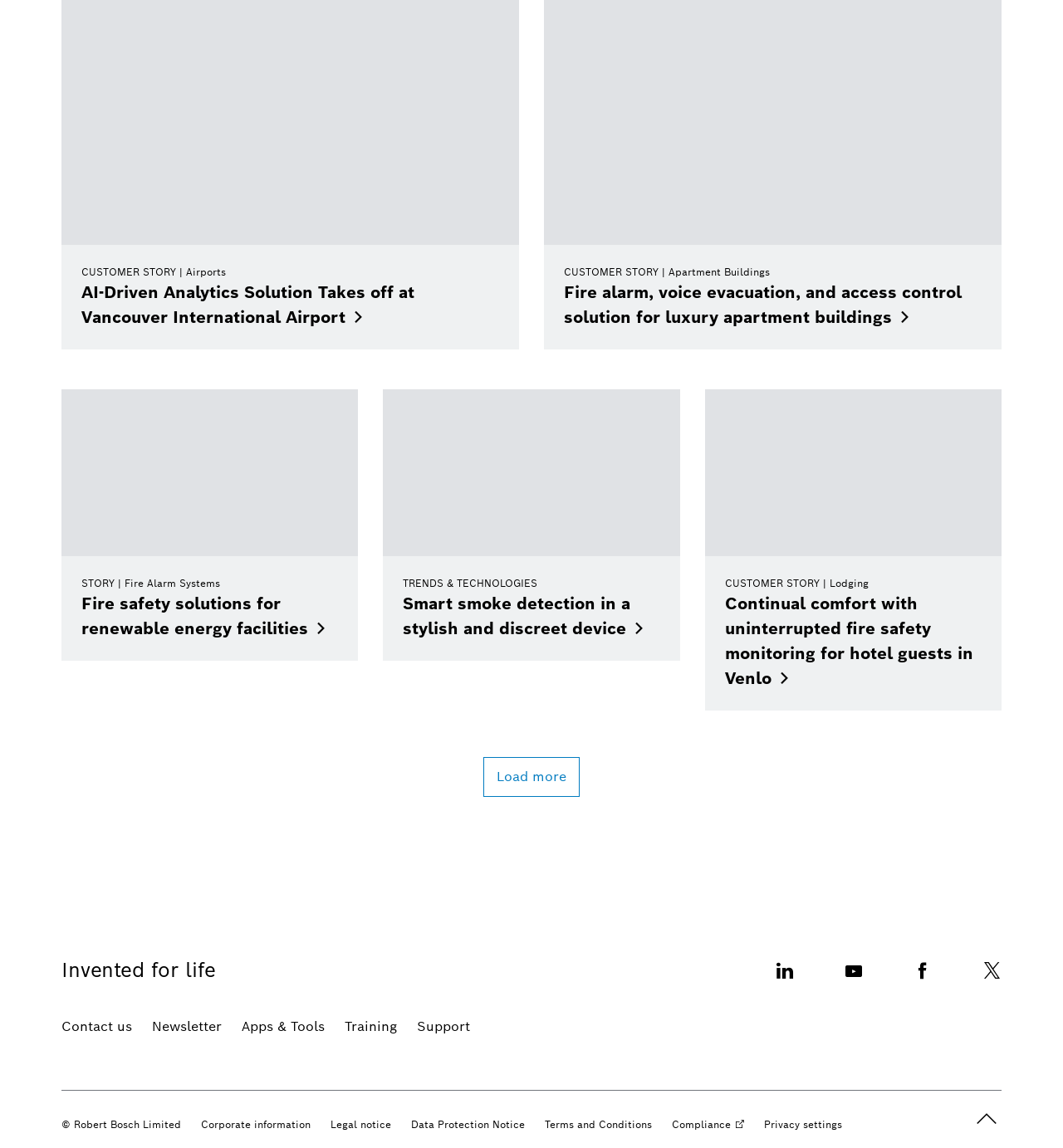Use a single word or phrase to answer this question: 
What is the purpose of the 'Load more' button?

To load more customer stories